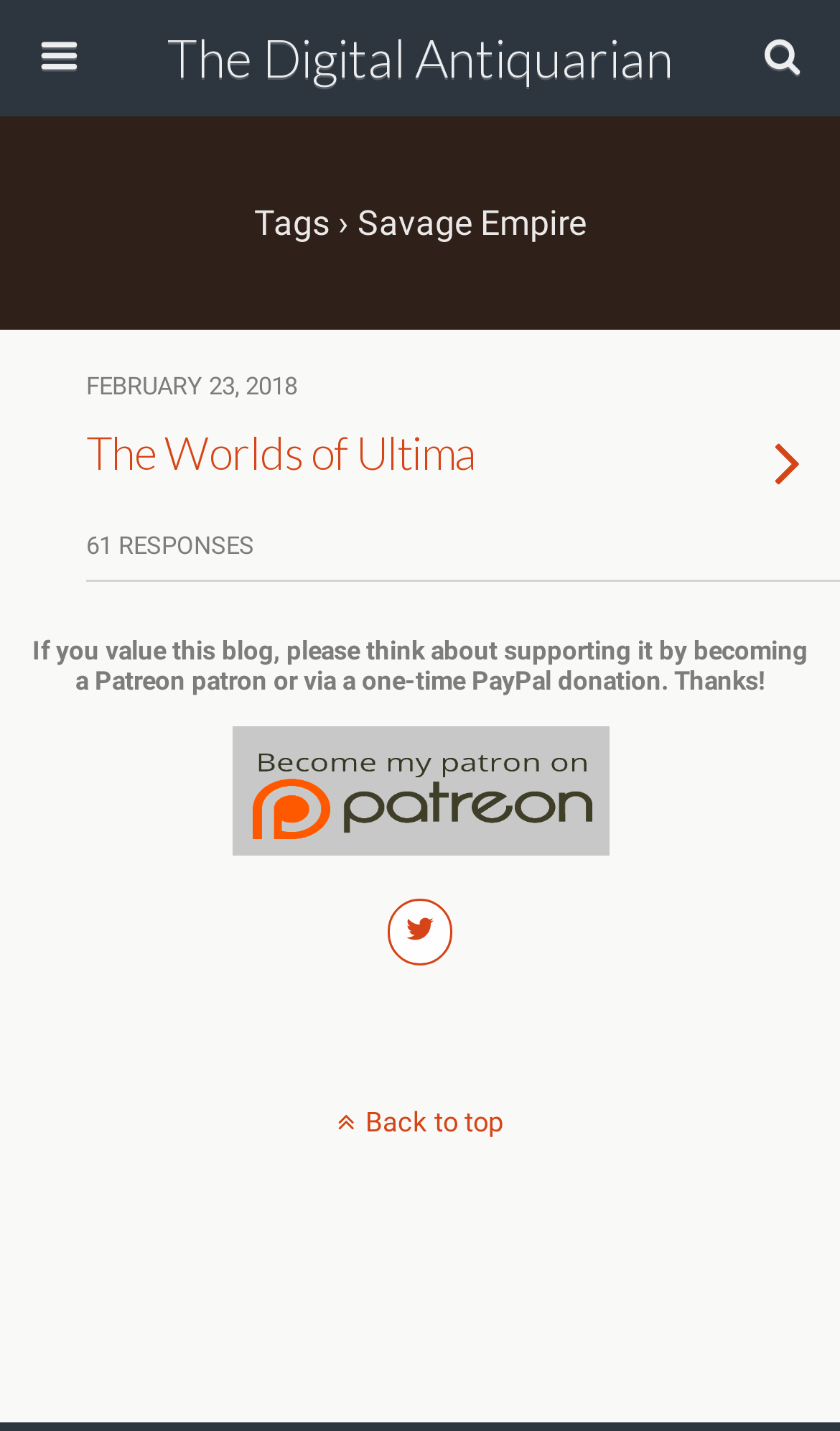Provide the bounding box coordinates of the area you need to click to execute the following instruction: "Support the blog via Patreon".

[0.038, 0.444, 0.962, 0.486]